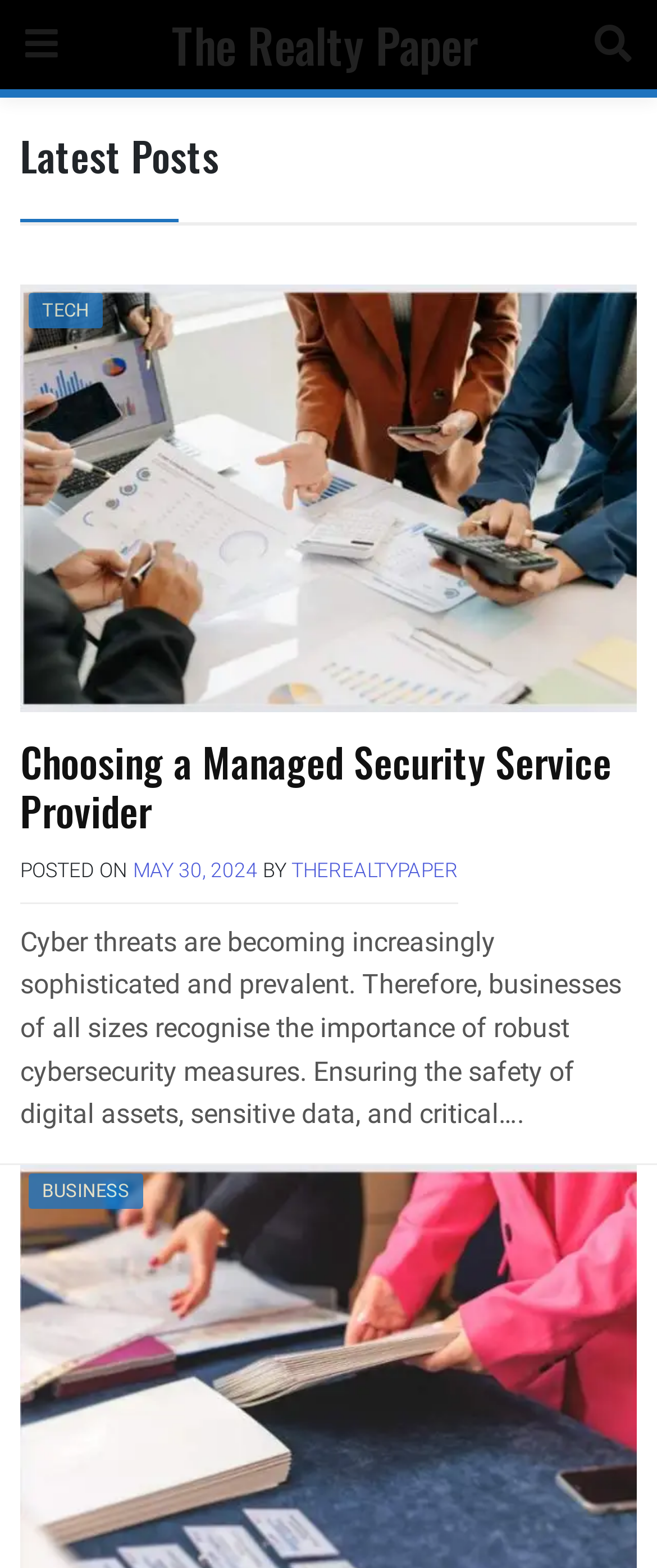Find the bounding box coordinates for the area that should be clicked to accomplish the instruction: "click the first link".

None